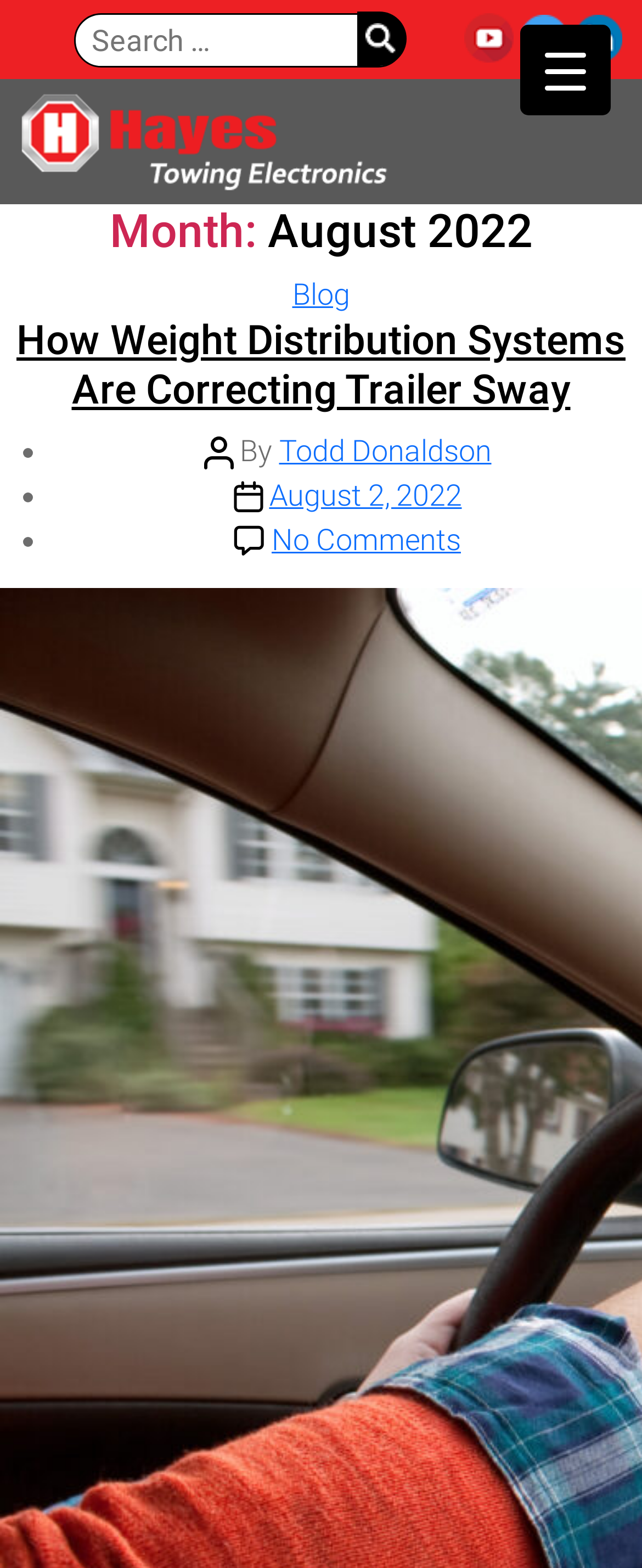Detail the features and information presented on the webpage.

The webpage is about Hayes Towing Electronics, with a focus on a blog post titled "How Weight Distribution Systems Are Correcting Trailer Sway" published in August 2022. 

At the top of the page, there is a search bar with a search button to the right. Below the search bar, there are three social media links, namely YouTube, Twitter, and LinkedIn, each represented by an image. 

To the left of the social media links, there is a link to the website "https://hayesbc.com" accompanied by an image. 

The main content of the page is divided into two sections. The top section displays the current month, August 2022, in a heading. Below this, there are categories and a link to the blog section. 

The main blog post is titled "How Weight Distribution Systems Are Correcting Trailer Sway" and has a link to the full article. The post is attributed to an author, Todd Donaldson, and displays the post date, August 2, 2022. There is also an indication that there are no comments on the post. 

At the bottom right of the page, there is a menu trigger button.